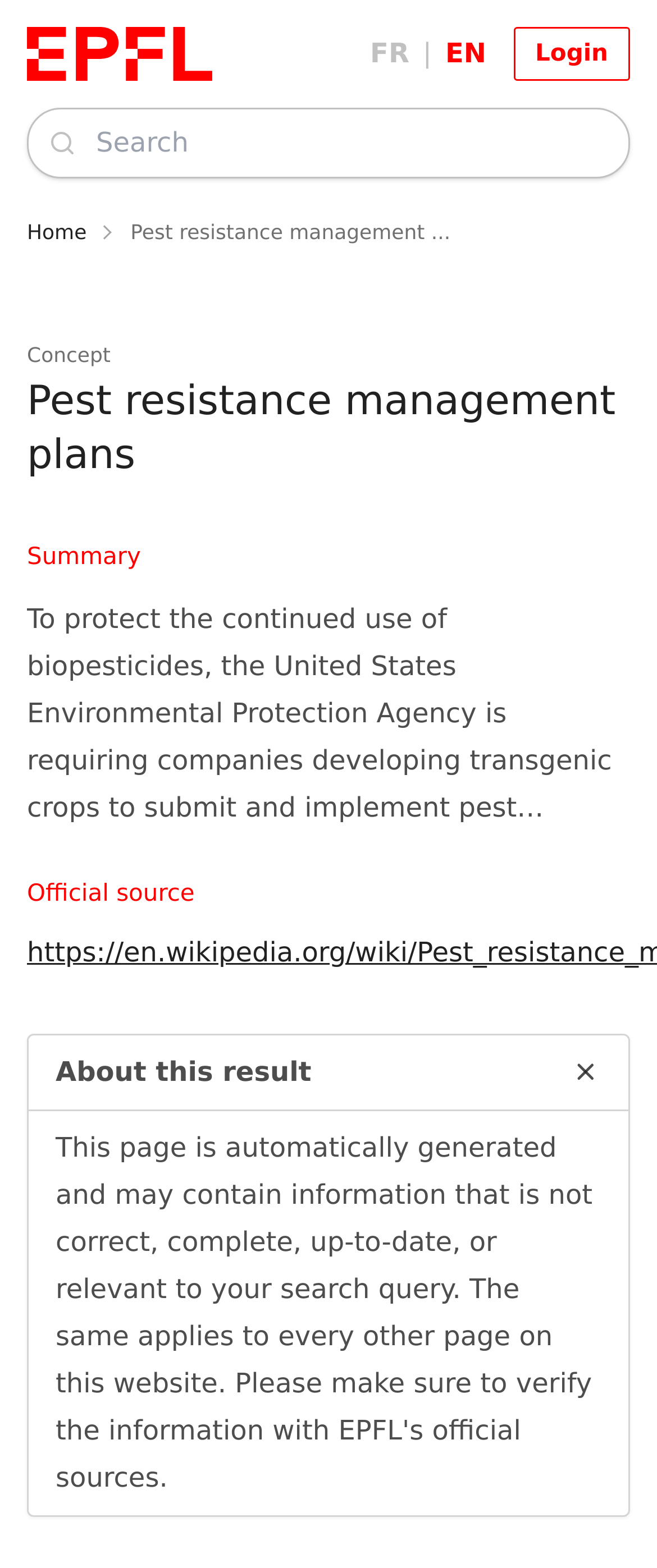From the element description: "Home", extract the bounding box coordinates of the UI element. The coordinates should be expressed as four float numbers between 0 and 1, in the order [left, top, right, bottom].

[0.041, 0.14, 0.132, 0.157]